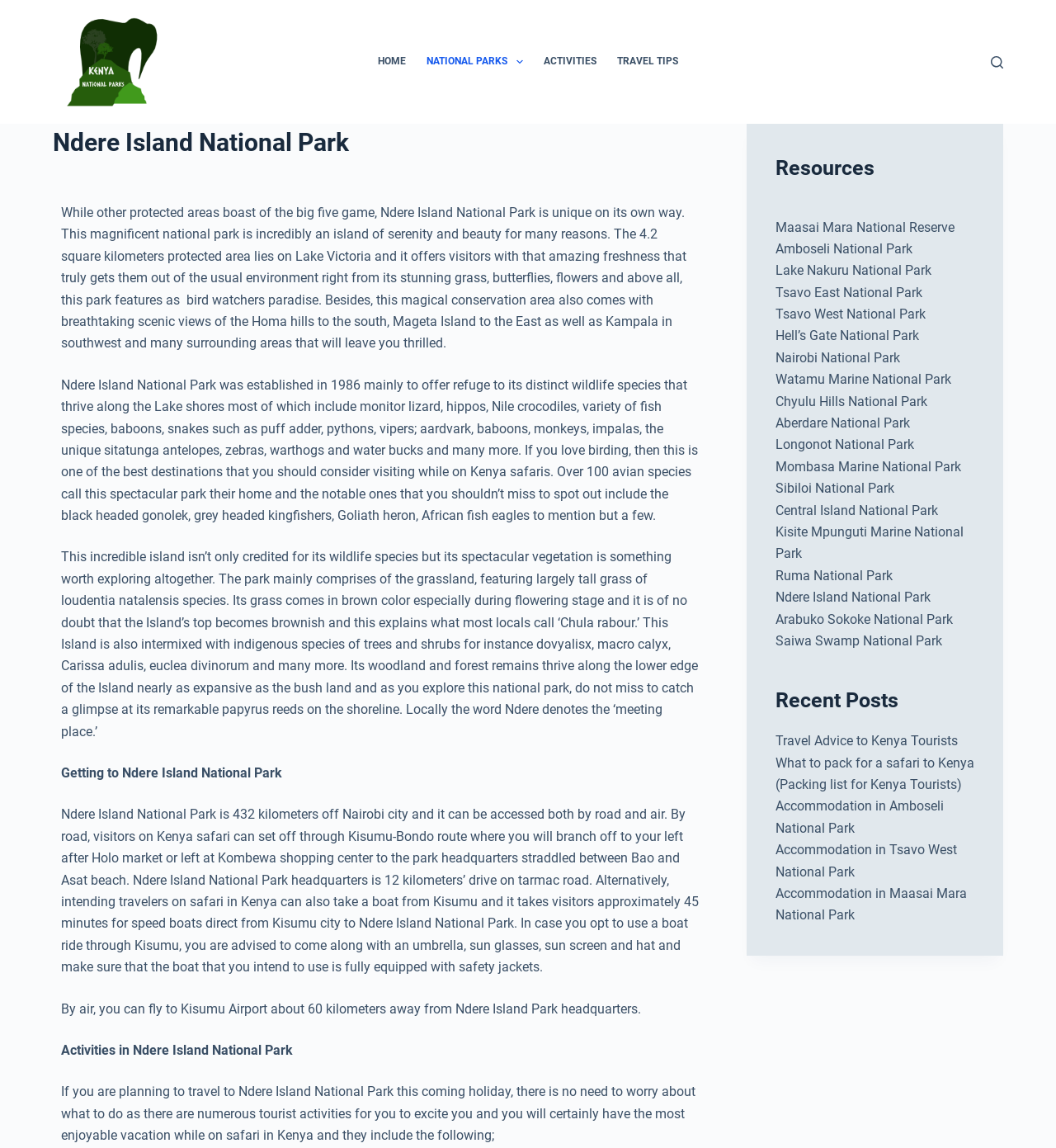Please identify the bounding box coordinates of the clickable element to fulfill the following instruction: "Click on 'HOME' menu item". The coordinates should be four float numbers between 0 and 1, i.e., [left, top, right, bottom].

[0.348, 0.0, 0.394, 0.108]